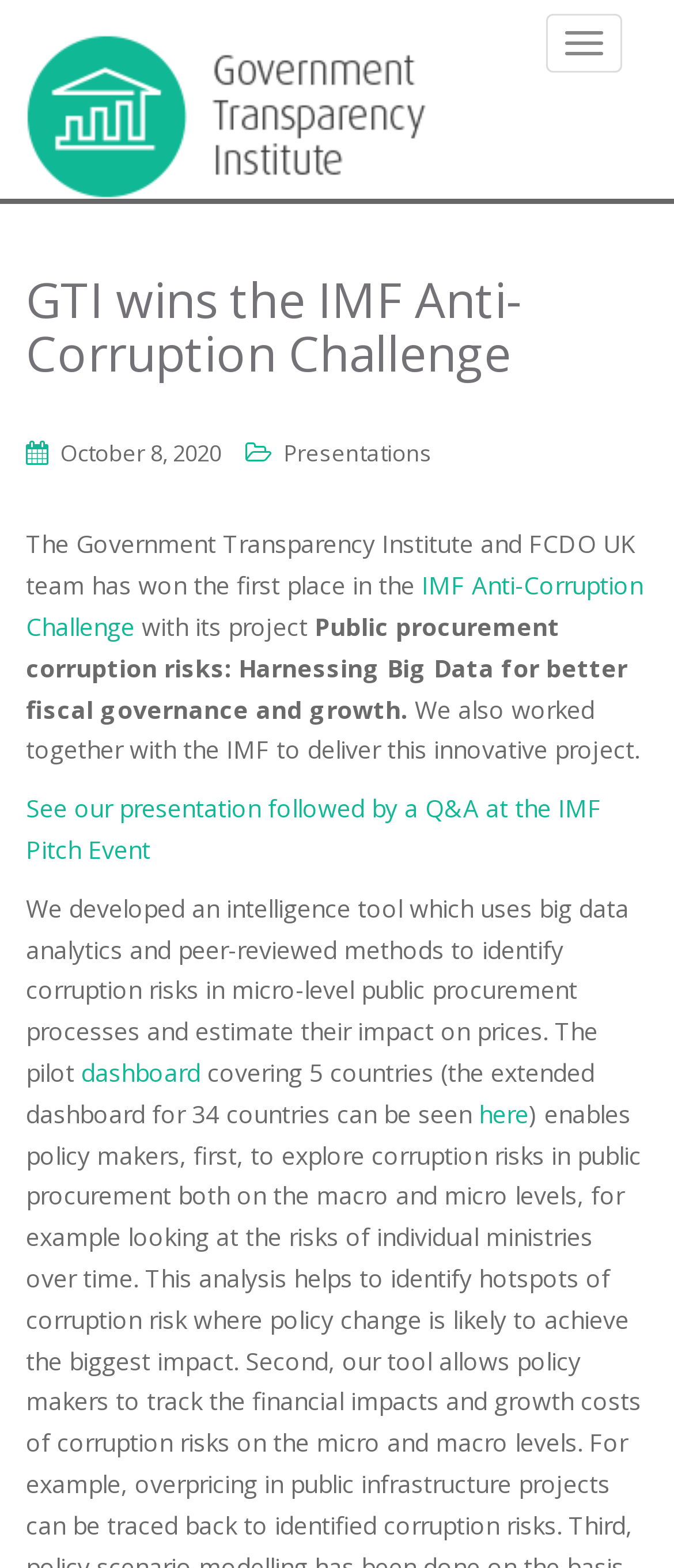Extract the heading text from the webpage.

GTI wins the IMF Anti-Corruption Challenge